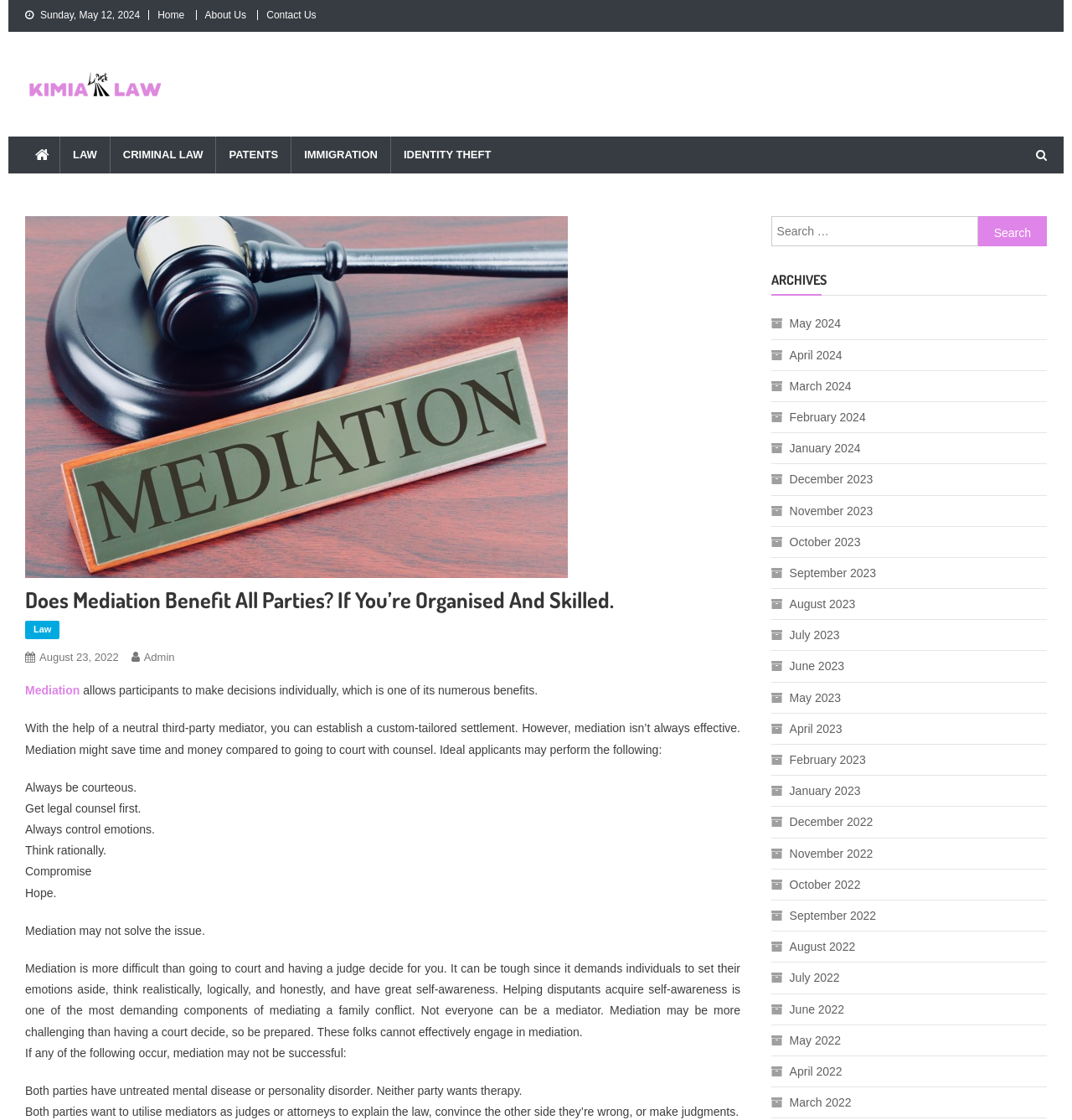How many archive links are available on the webpage?
Refer to the image and provide a thorough answer to the question.

I counted the number of links under the ARCHIVES section, which range from May 2024 to March 2022. There are 21 archive links in total.